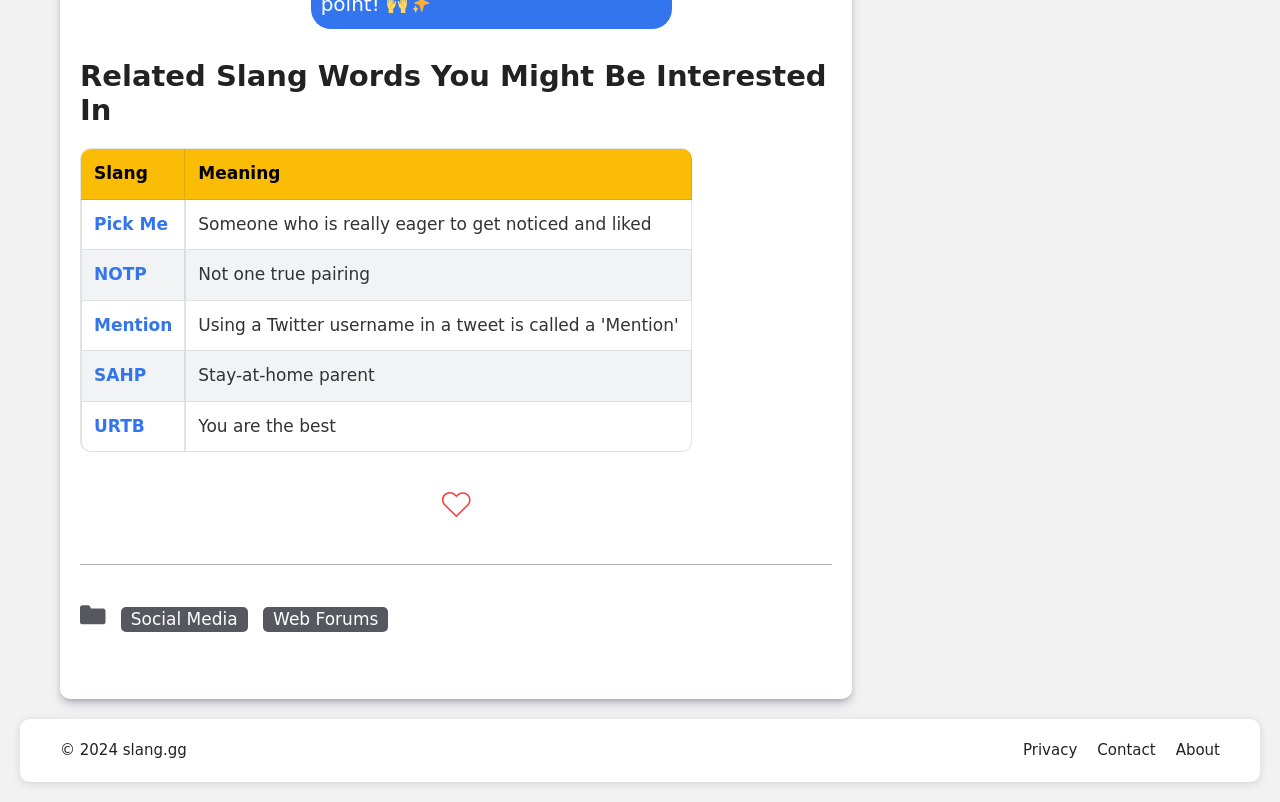Please pinpoint the bounding box coordinates for the region I should click to adhere to this instruction: "Click on 'Pick Me' to view its meaning".

[0.073, 0.266, 0.131, 0.291]